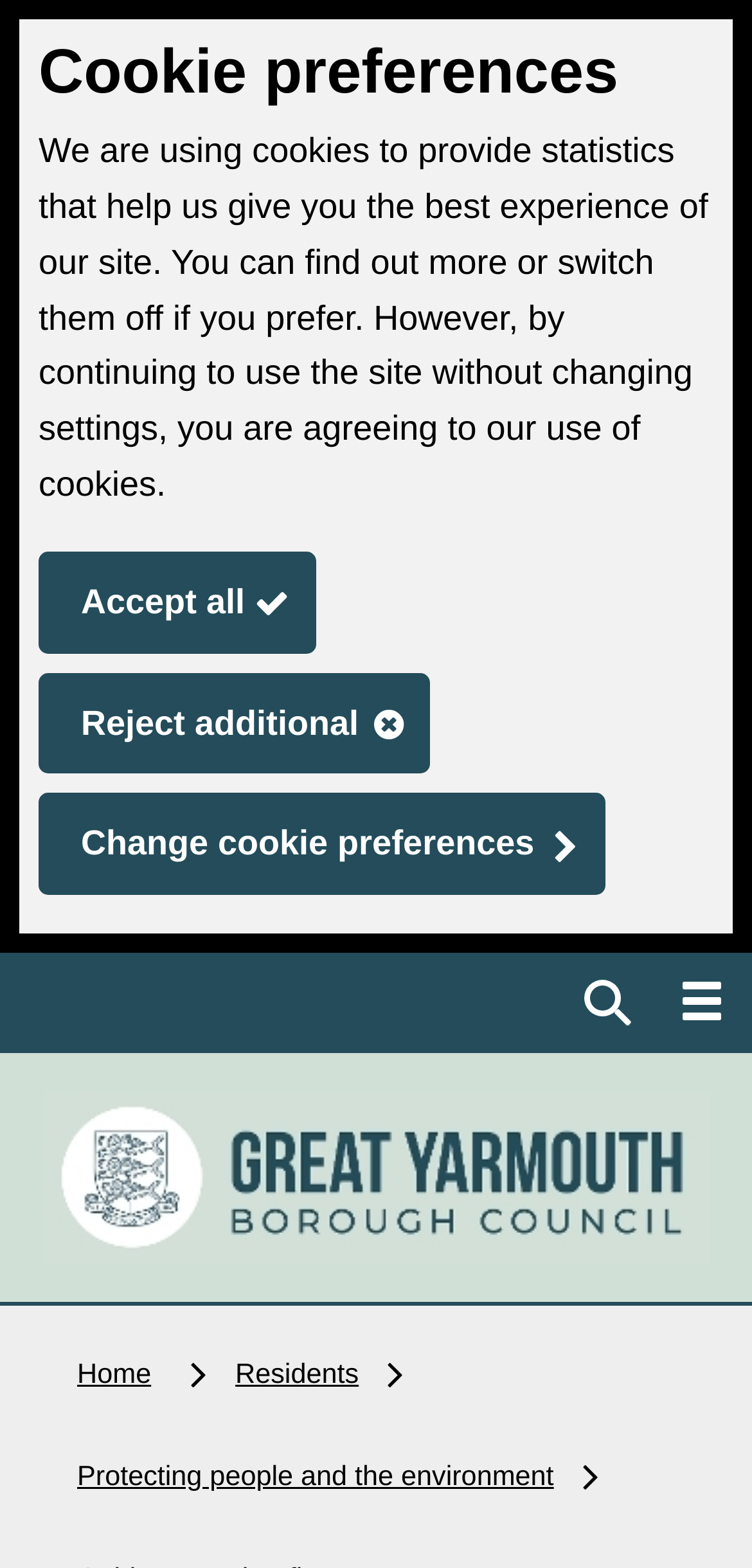Determine the bounding box coordinates for the clickable element to execute this instruction: "Toggle search". Provide the coordinates as four float numbers between 0 and 1, i.e., [left, top, right, bottom].

[0.749, 0.613, 0.862, 0.667]